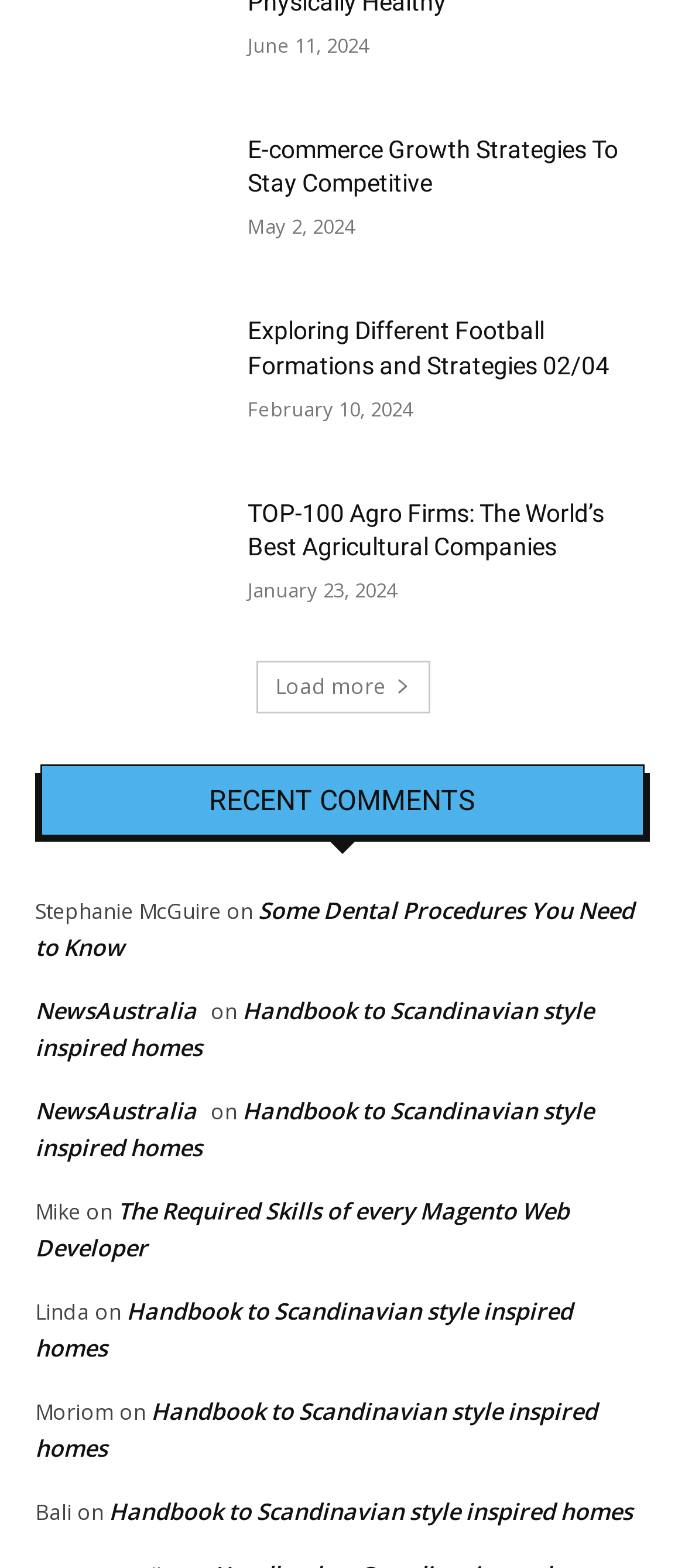What is the topic of the third article?
Provide a one-word or short-phrase answer based on the image.

Agricultural Companies